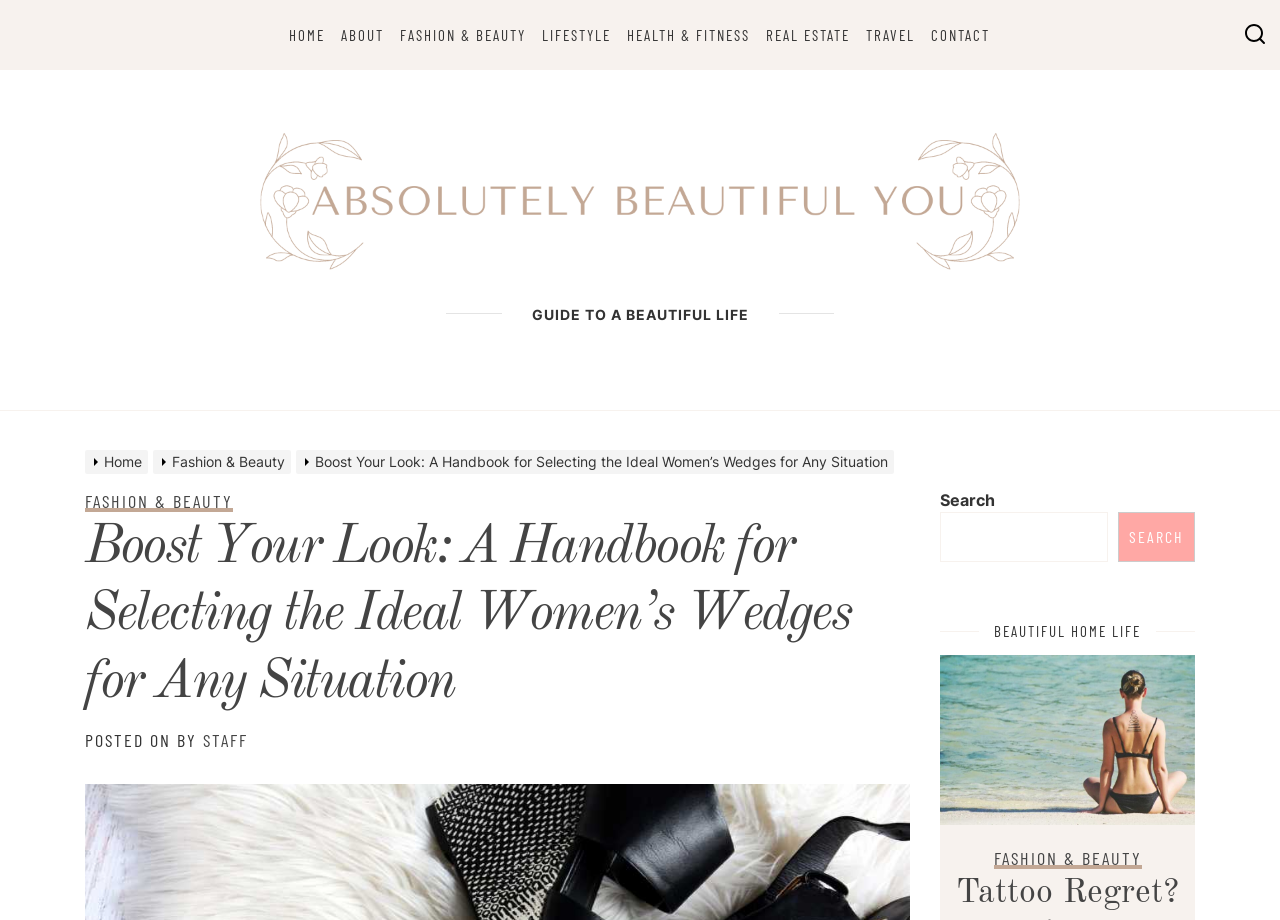Please identify the bounding box coordinates of the element I need to click to follow this instruction: "read about fashion and beauty".

[0.313, 0.028, 0.411, 0.048]